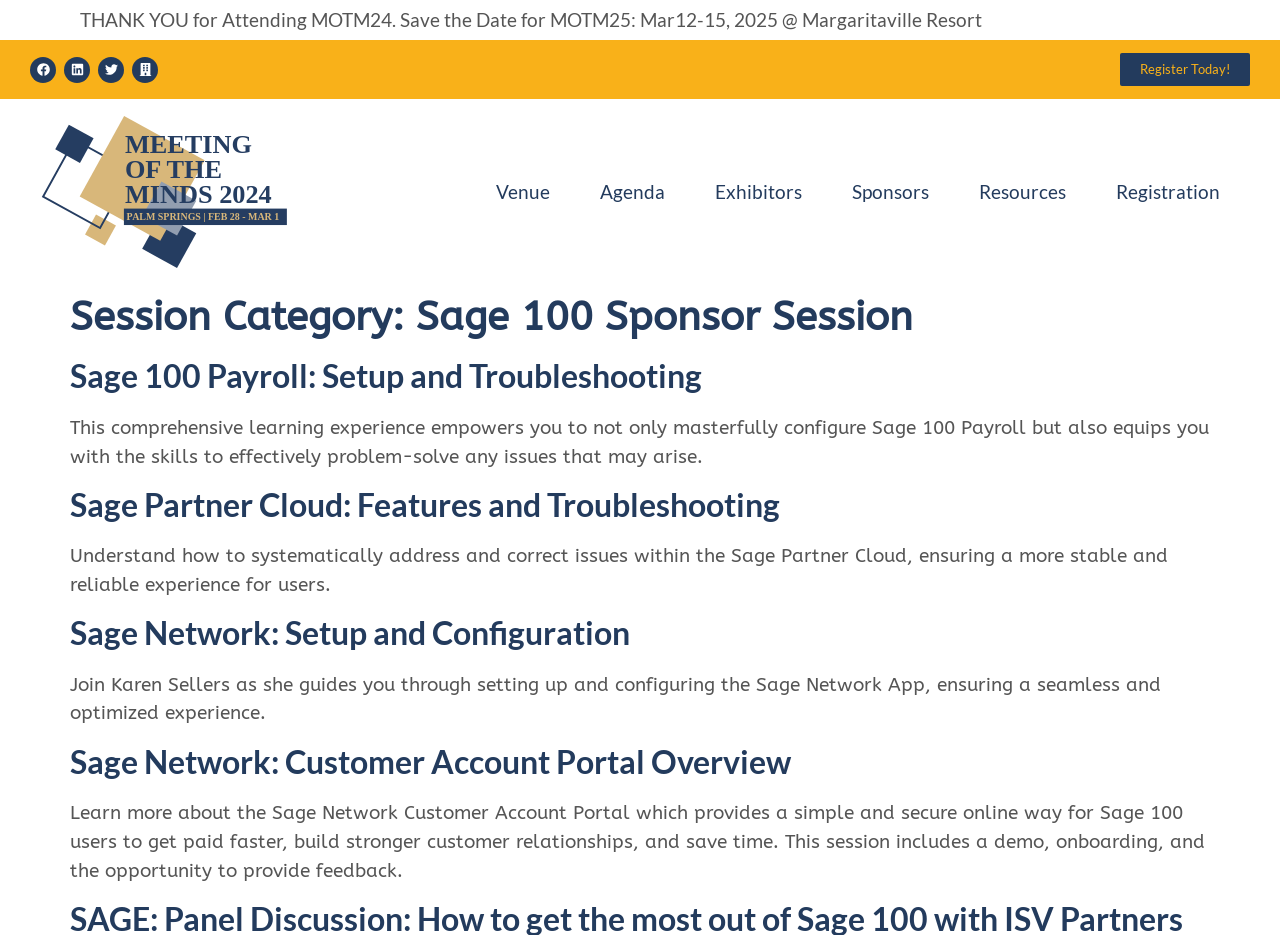How many session categories are listed?
With the help of the image, please provide a detailed response to the question.

There are four session categories listed, each within its own article element, with headings and descriptions: Sage 100 Payroll, Sage Partner Cloud, Sage Network: Setup and Configuration, and Sage Network: Customer Account Portal Overview.